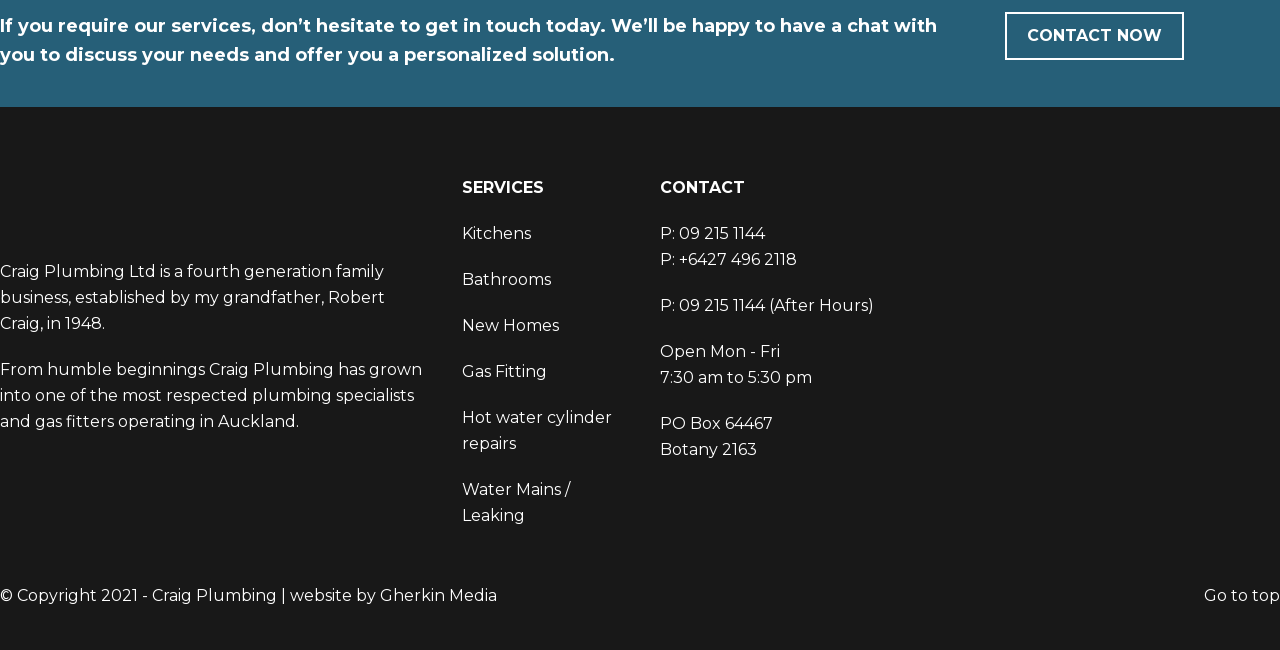What is the name of the media company that created the website?
Deliver a detailed and extensive answer to the question.

The name of the media company that created the website can be found in the copyright information at the bottom of the page, which states 'website by Gherkin Media'.